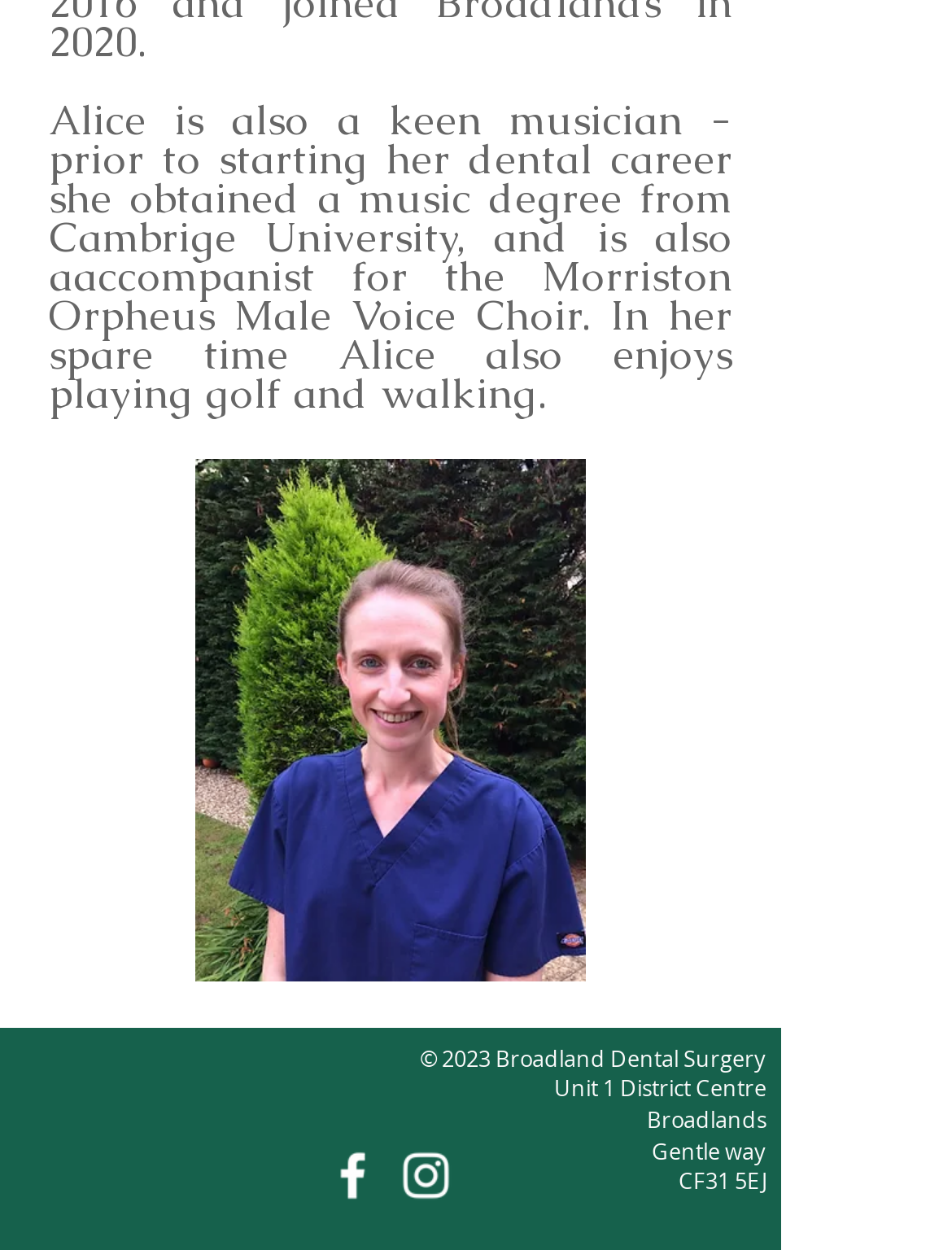Find the bounding box coordinates corresponding to the UI element with the description: "aria-label="Instagram"". The coordinates should be formatted as [left, top, right, bottom], with values as floats between 0 and 1.

[0.415, 0.916, 0.479, 0.964]